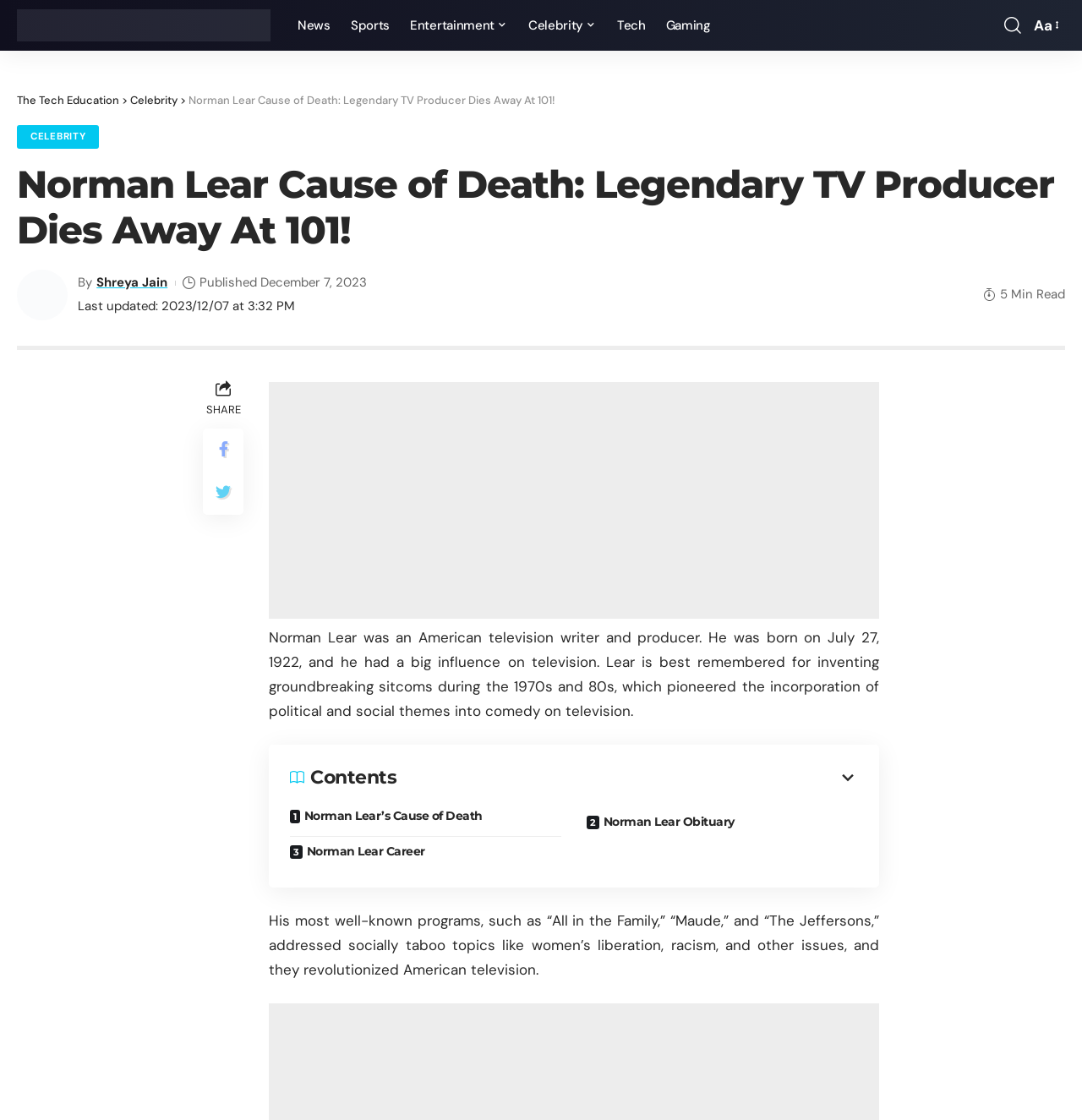Can you provide the bounding box coordinates for the element that should be clicked to implement the instruction: "Click on the 'Shreya Jain' link"?

[0.016, 0.241, 0.062, 0.286]